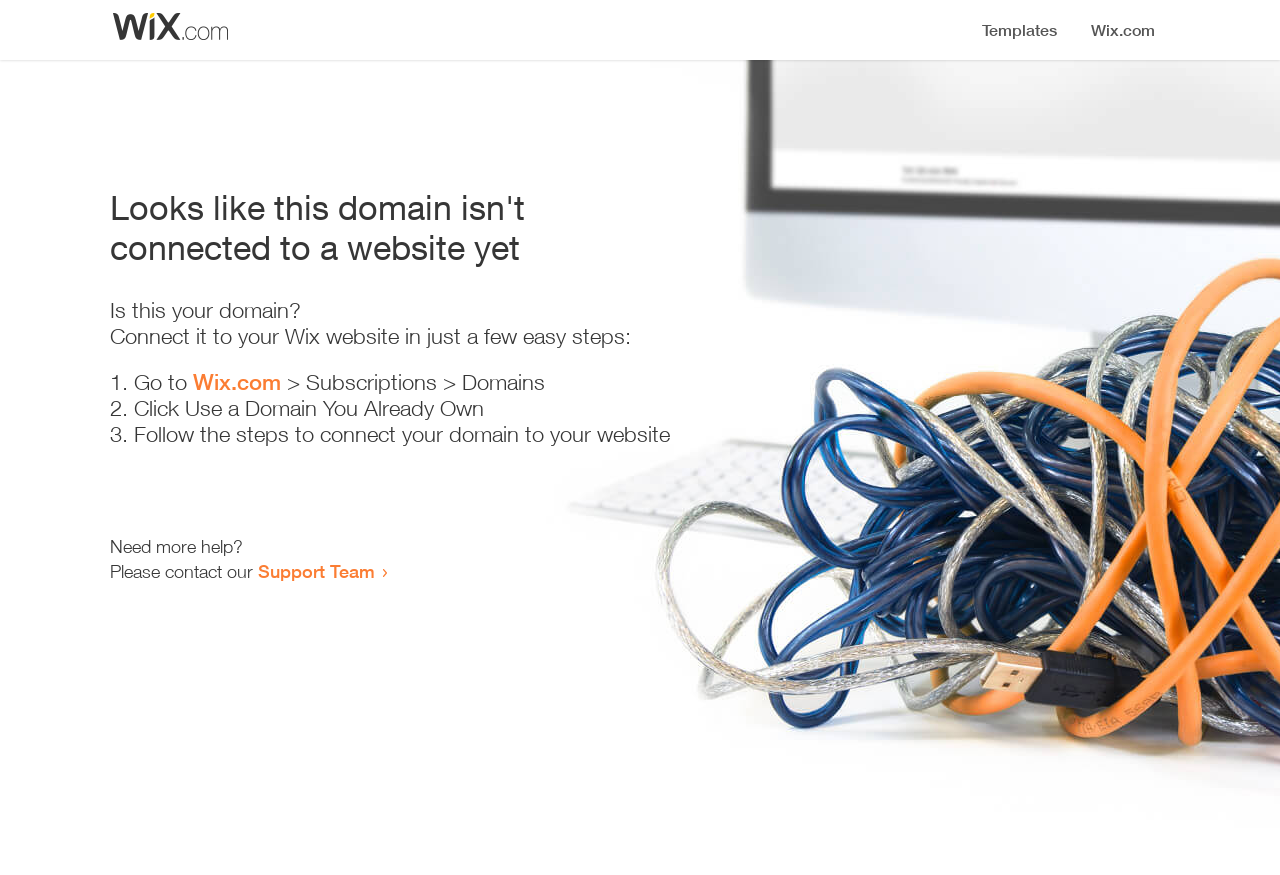Highlight the bounding box of the UI element that corresponds to this description: "Wix.com".

[0.151, 0.422, 0.22, 0.451]